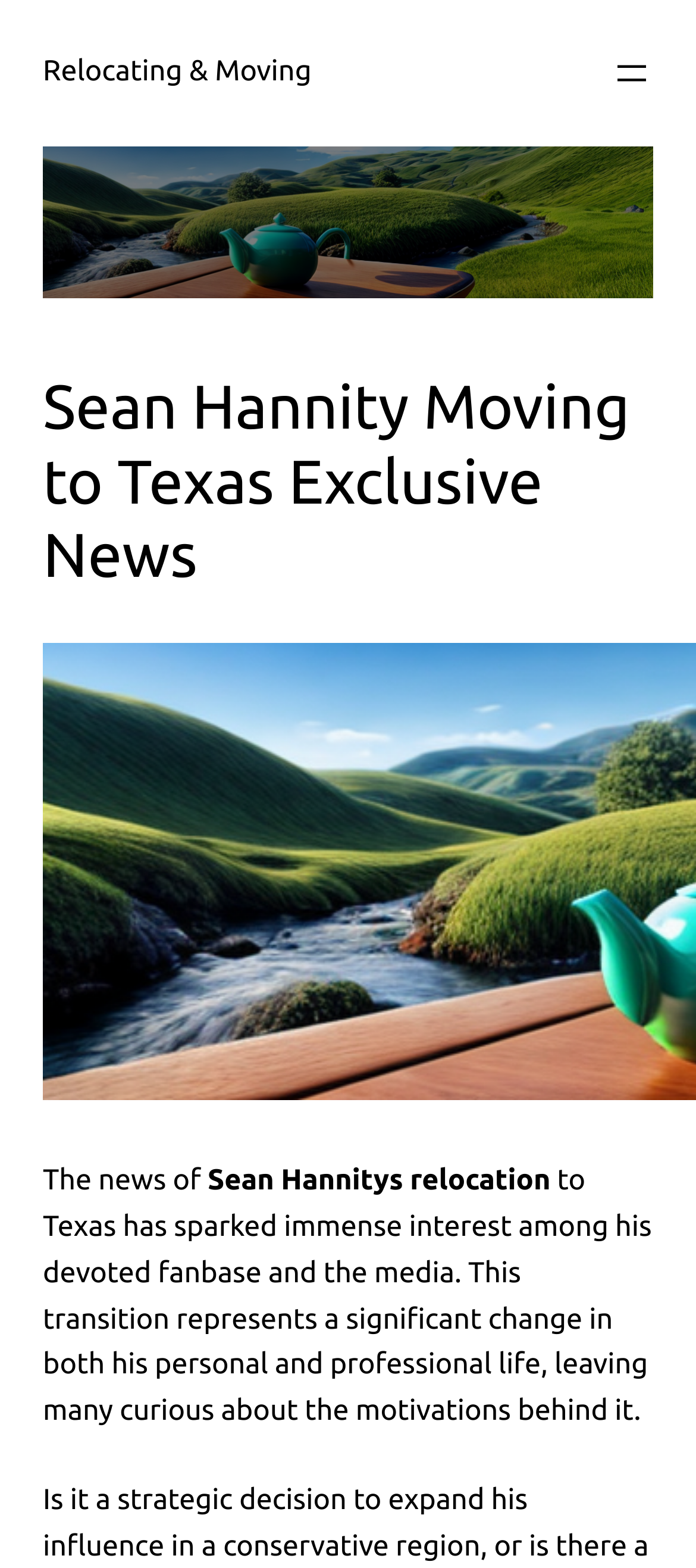Using a single word or phrase, answer the following question: 
What is the tone of the webpage content?

Informative